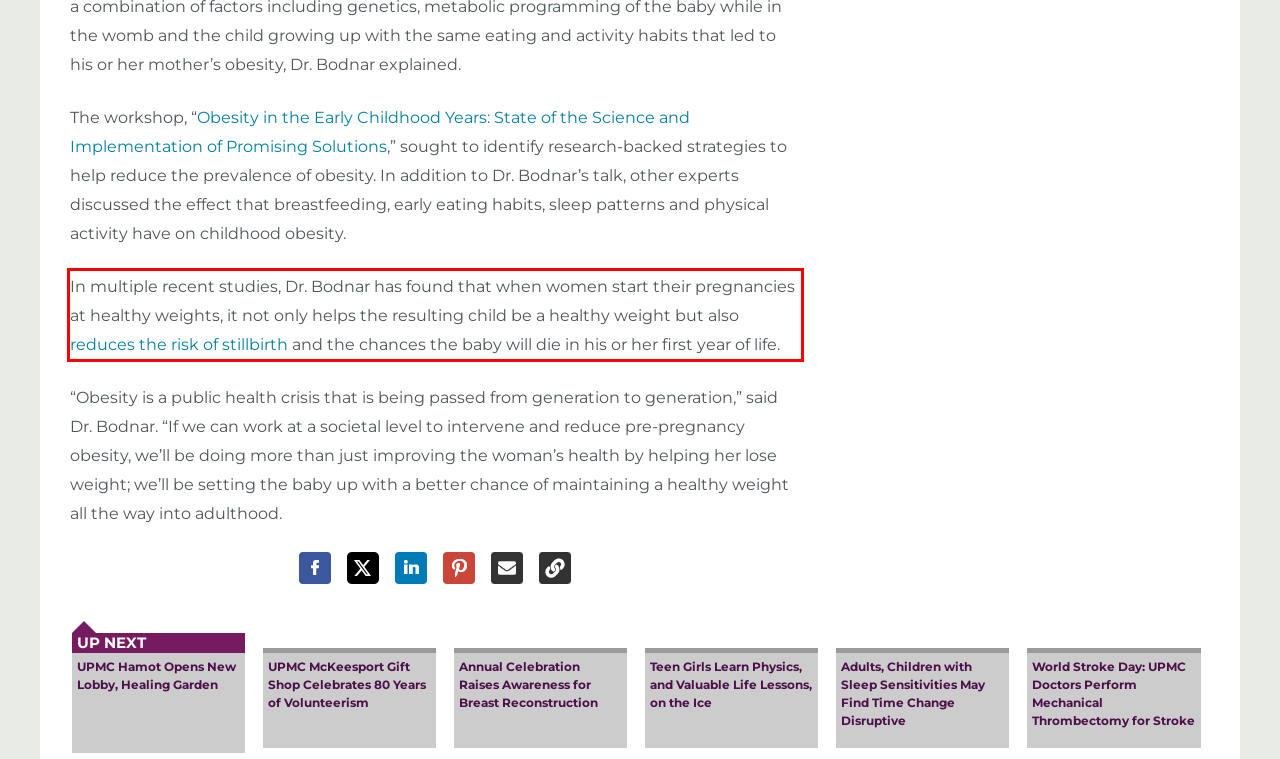Given the screenshot of a webpage, identify the red rectangle bounding box and recognize the text content inside it, generating the extracted text.

In multiple recent studies, Dr. Bodnar has found that when women start their pregnancies at healthy weights, it not only helps the resulting child be a healthy weight but also reduces the risk of stillbirth and the chances the baby will die in his or her first year of life.